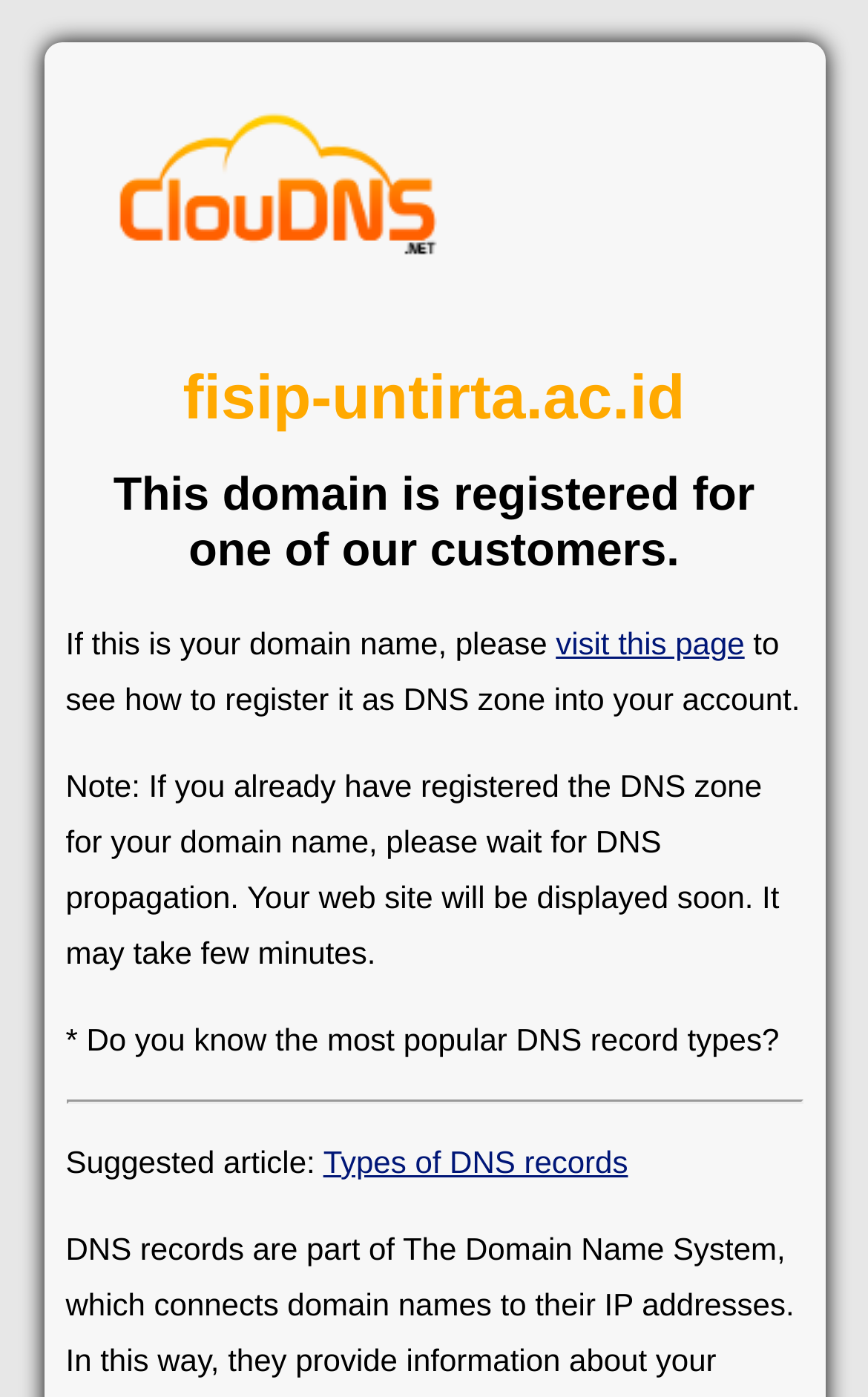Based on the visual content of the image, answer the question thoroughly: How long does DNS propagation take?

According to the StaticText element, 'Note: If you already have registered the DNS zone for your domain name, please wait for DNS propagation. Your web site will be displayed soon. It may take few minutes.' This indicates that DNS propagation takes a few minutes.